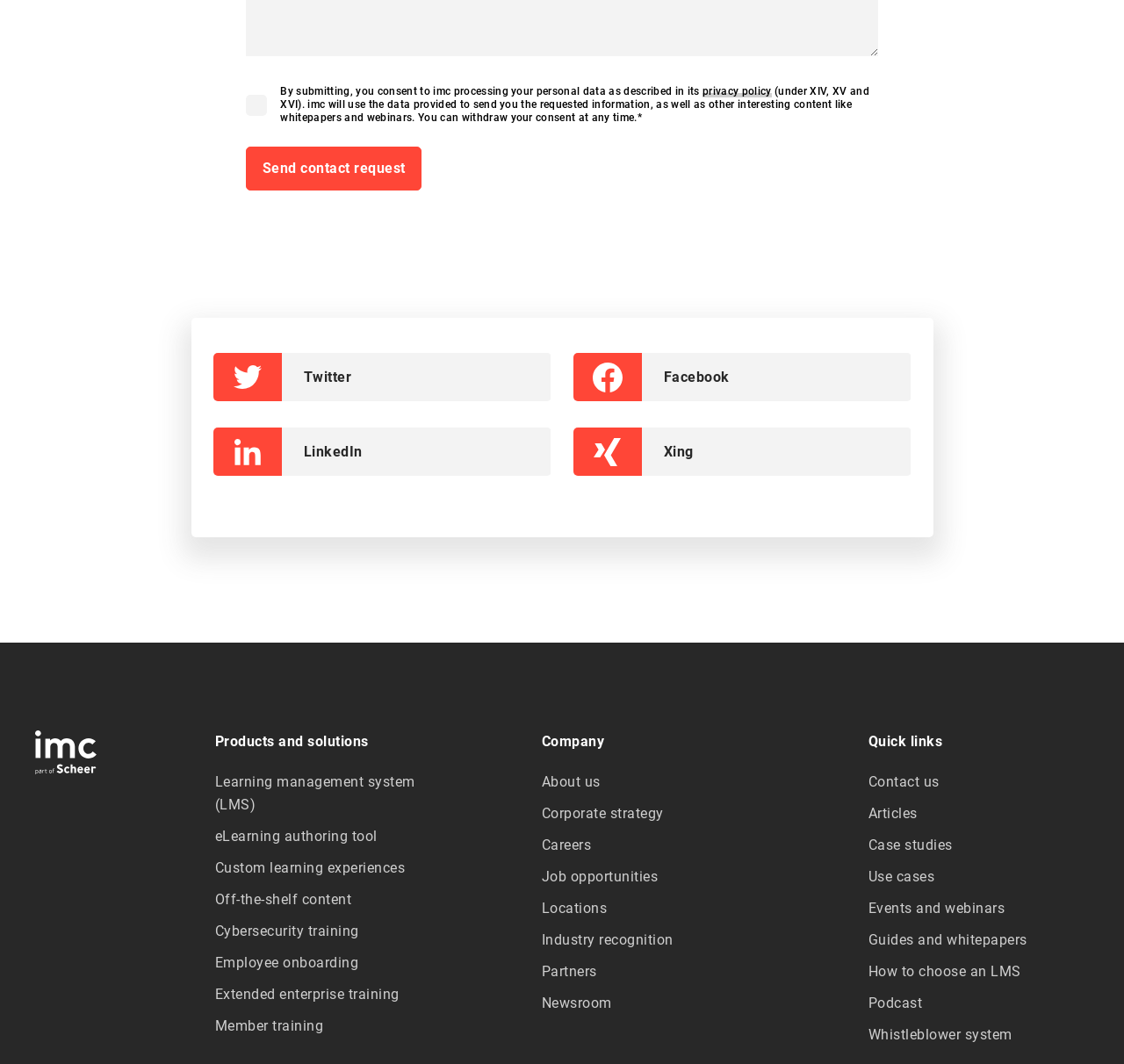Find the bounding box of the element with the following description: "Articles". The coordinates must be four float numbers between 0 and 1, formatted as [left, top, right, bottom].

[0.773, 0.754, 0.969, 0.776]